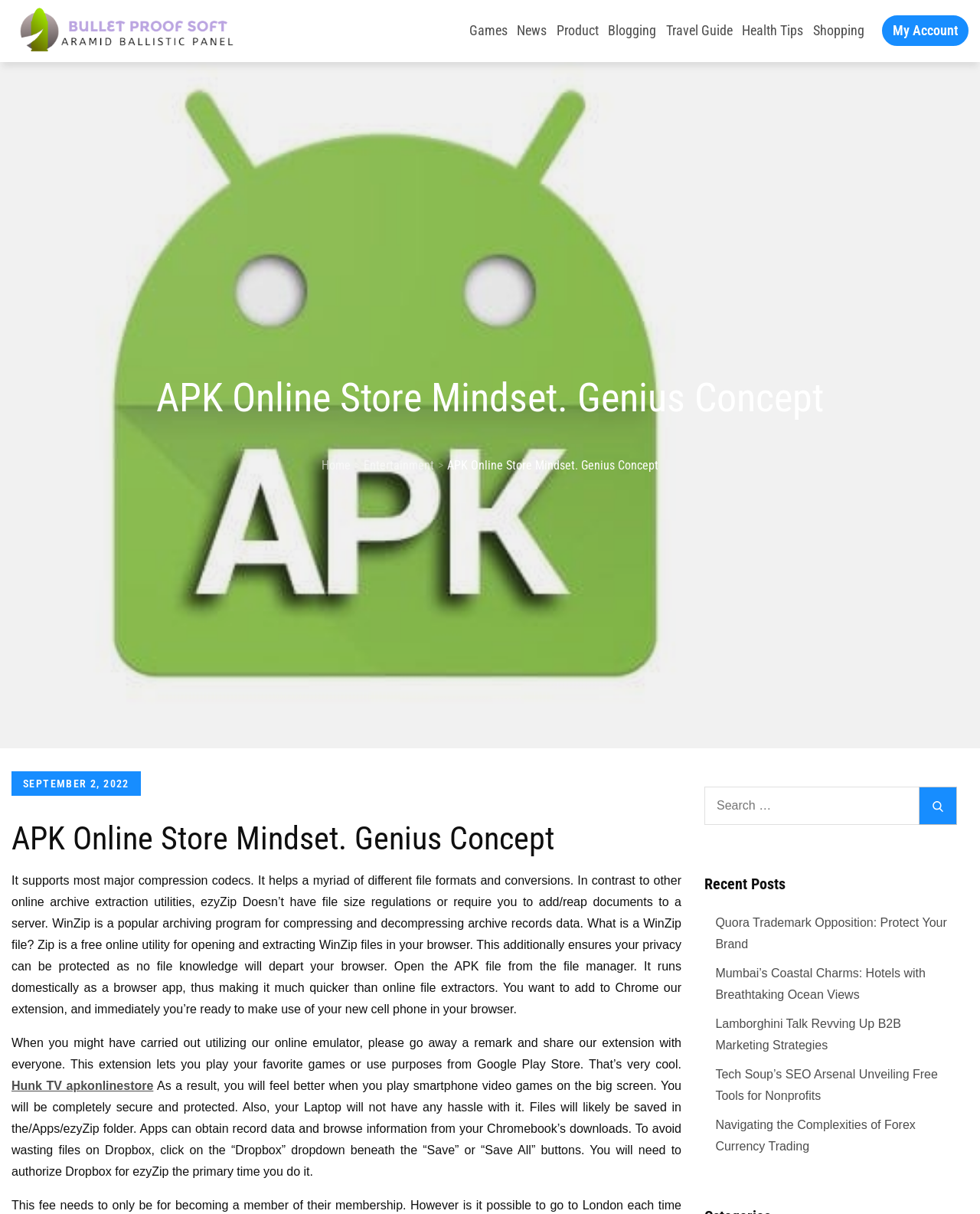Determine the bounding box coordinates for the area that should be clicked to carry out the following instruction: "Open the APK file from the file manager".

[0.012, 0.72, 0.695, 0.837]